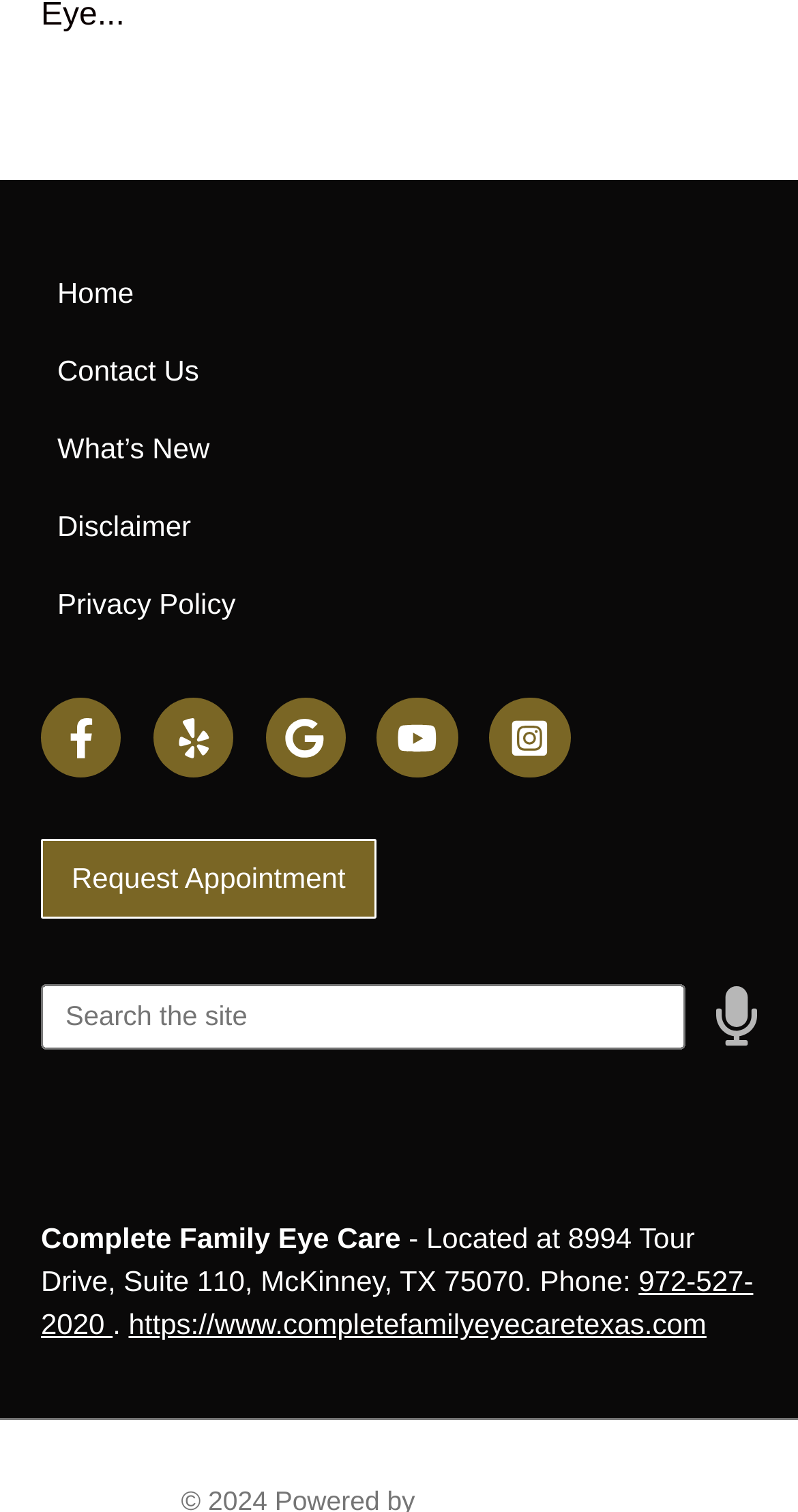Identify the bounding box coordinates necessary to click and complete the given instruction: "Enter text in Speak Field".

[0.051, 0.651, 0.859, 0.694]